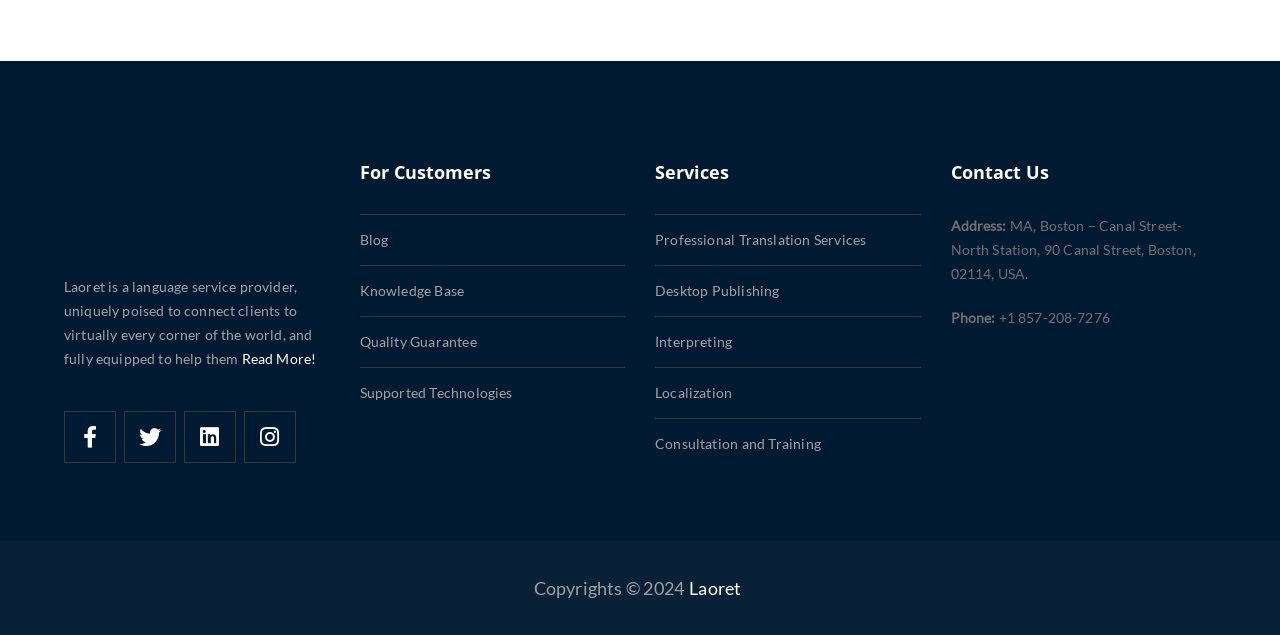Locate the UI element described as follows: "Consultation and Training". Return the bounding box coordinates as four float numbers between 0 and 1 in the order [left, top, right, bottom].

[0.512, 0.685, 0.641, 0.712]